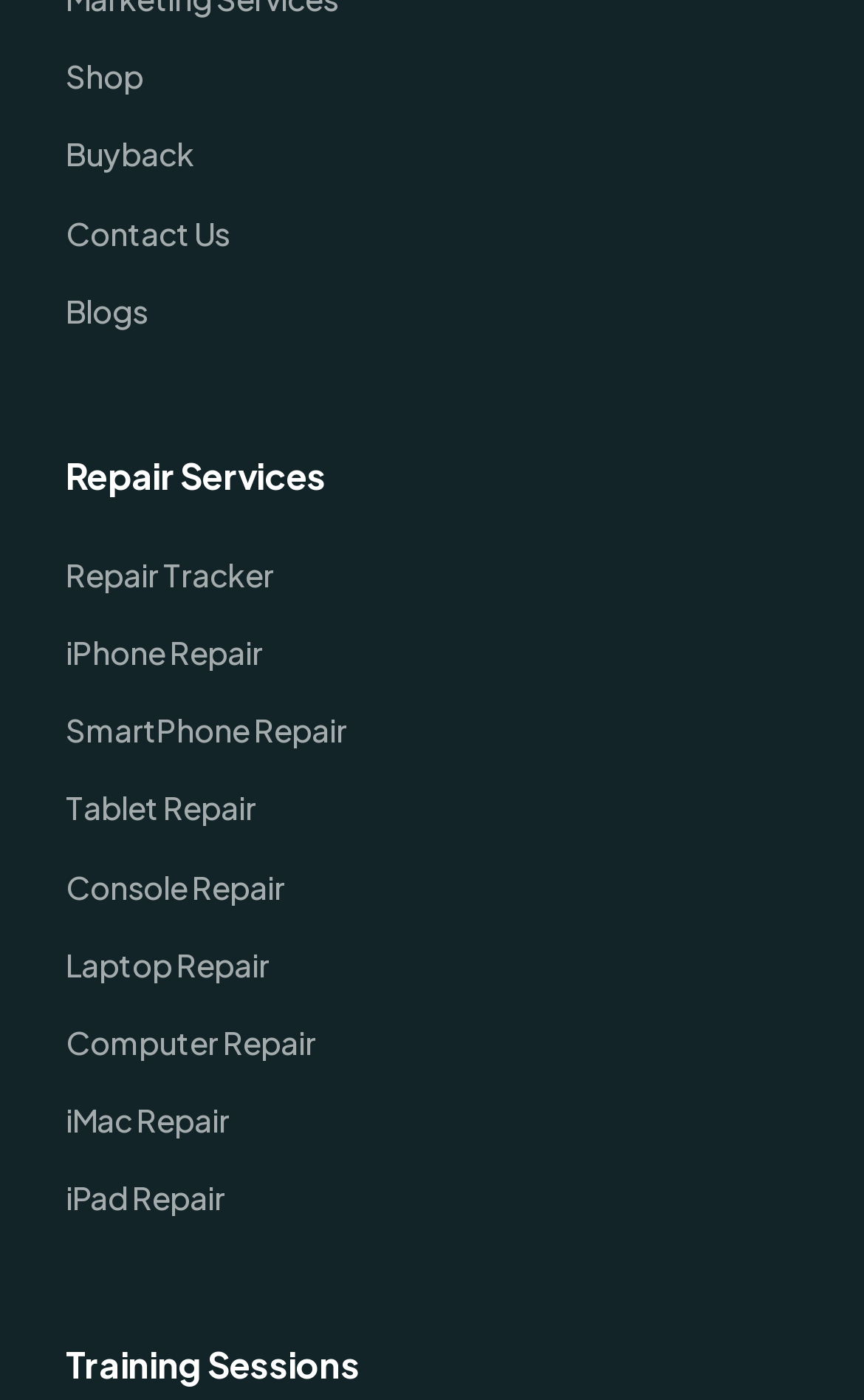What is the last repair service listed?
Refer to the screenshot and respond with a concise word or phrase.

iPad Repair